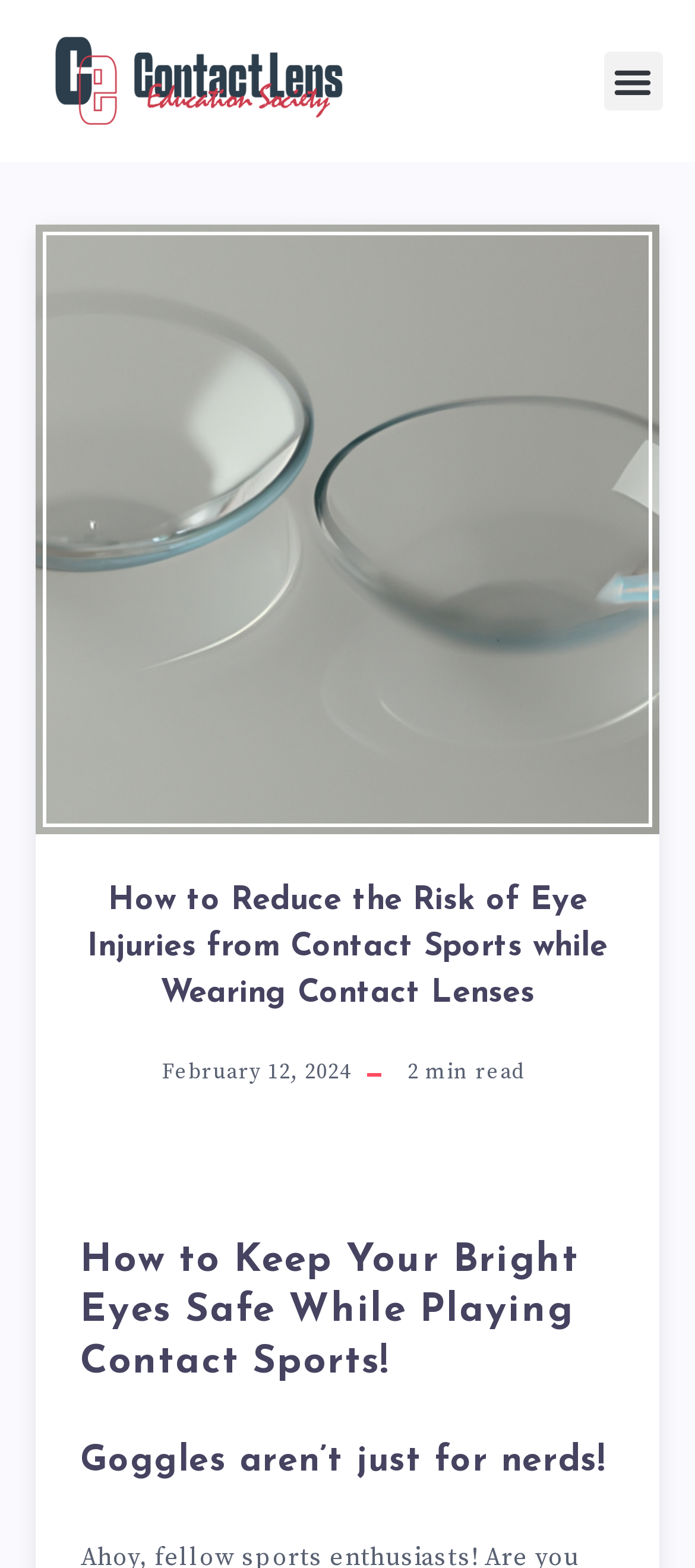Answer in one word or a short phrase: 
What is the estimated reading time of the article?

min